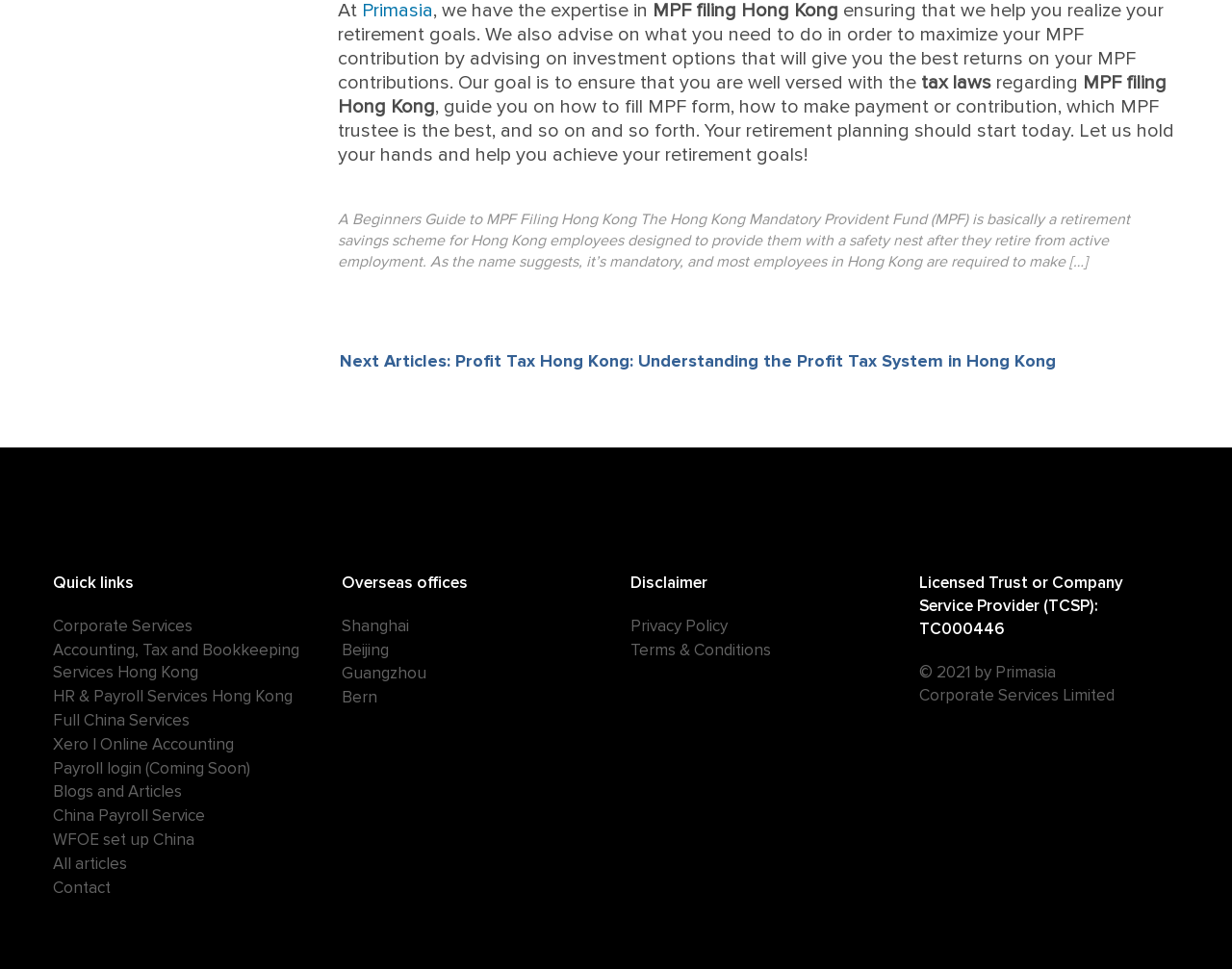Find the bounding box coordinates corresponding to the UI element with the description: "Full China Services". The coordinates should be formatted as [left, top, right, bottom], with values as floats between 0 and 1.

[0.043, 0.733, 0.154, 0.754]